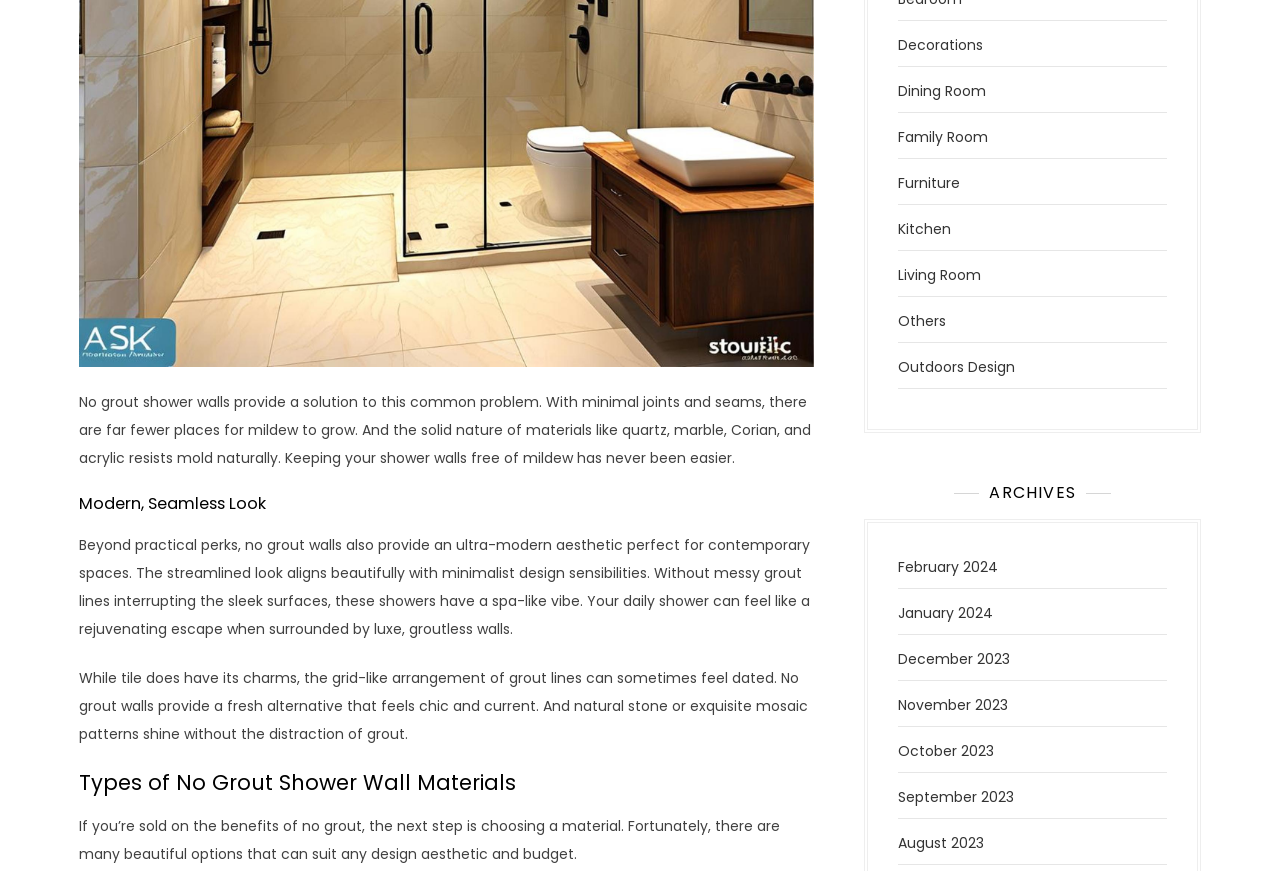Identify the bounding box coordinates for the element you need to click to achieve the following task: "Read about no grout shower walls". Provide the bounding box coordinates as four float numbers between 0 and 1, in the form [left, top, right, bottom].

[0.062, 0.45, 0.634, 0.538]